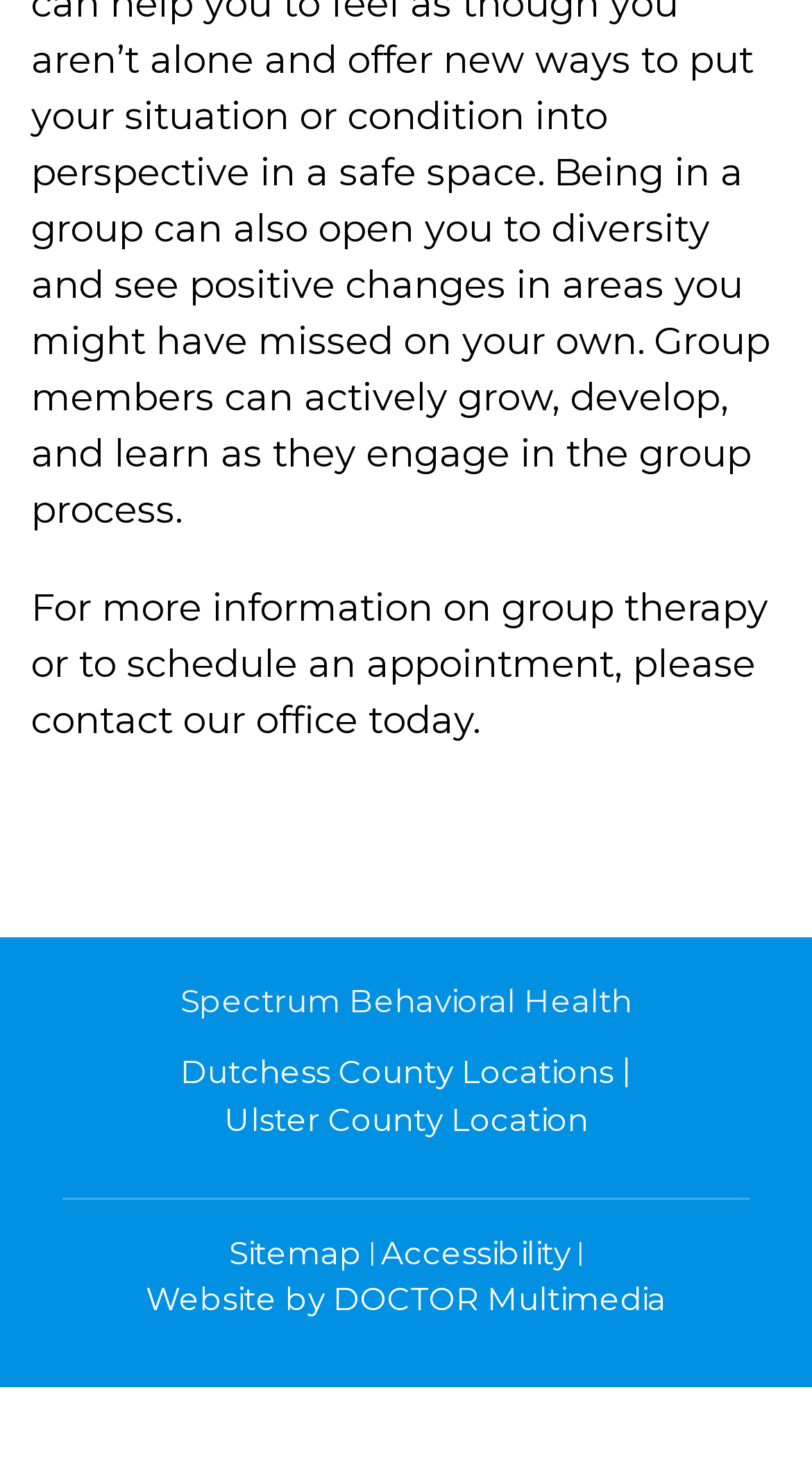Kindly respond to the following question with a single word or a brief phrase: 
What is the name of the health organization?

Spectrum Behavioral Health